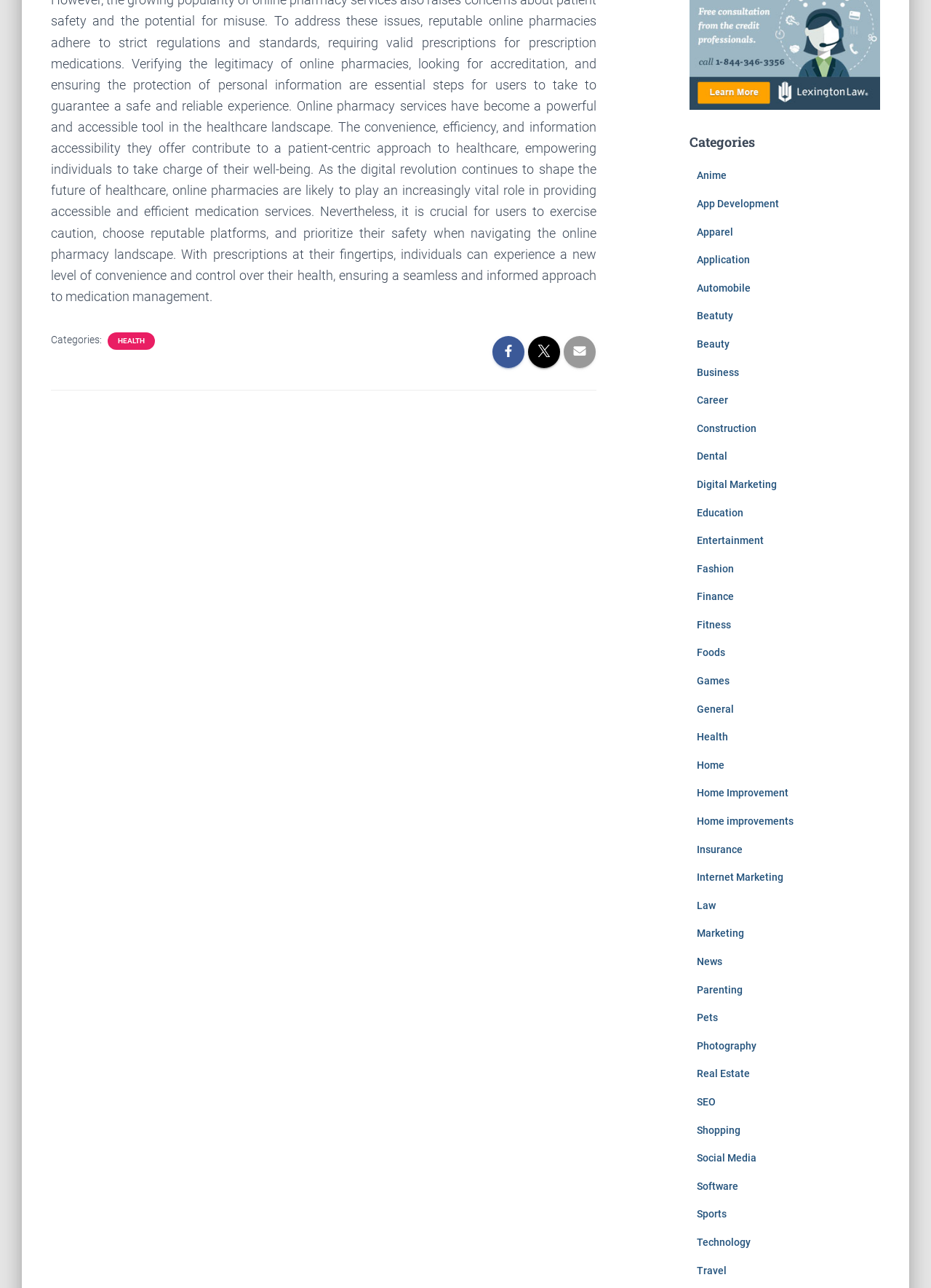What is the first category listed?
Based on the screenshot, respond with a single word or phrase.

HEALTH